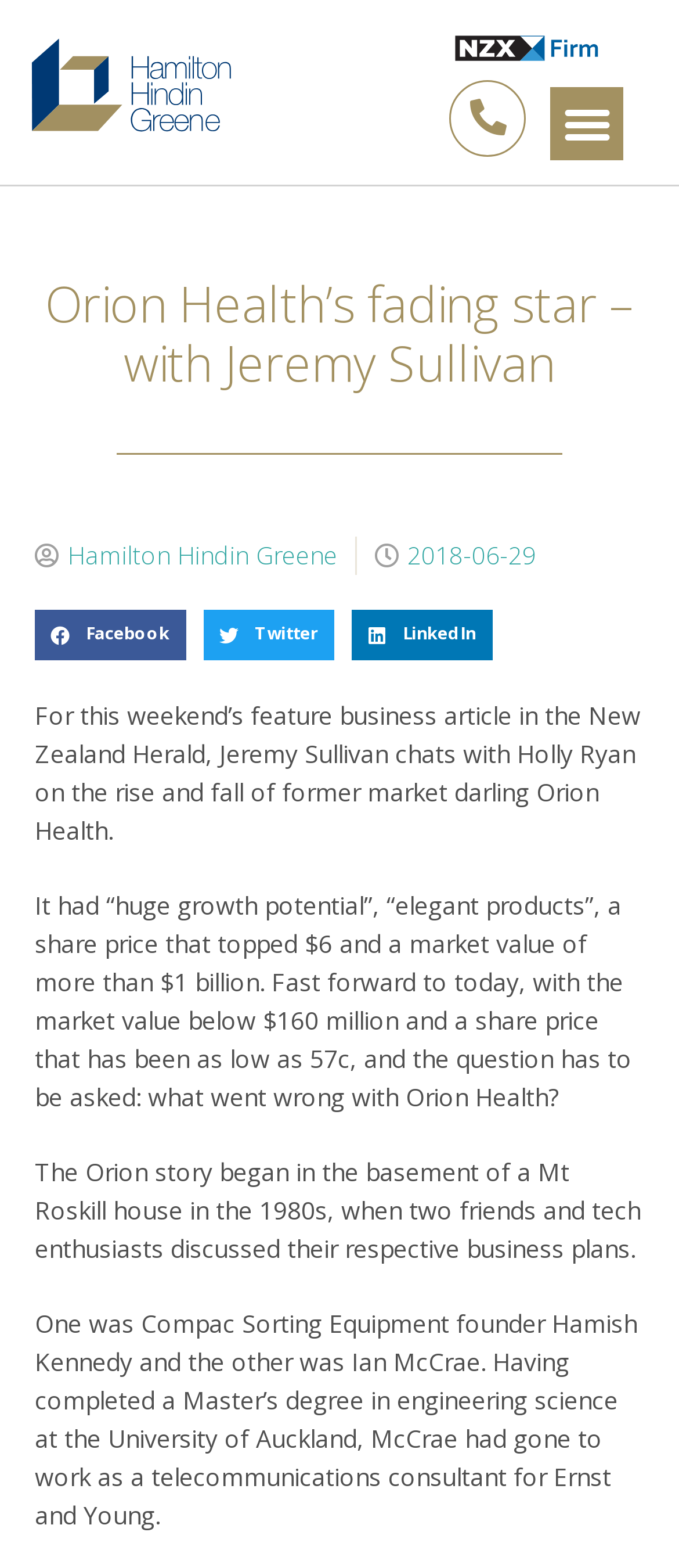Generate an in-depth caption that captures all aspects of the webpage.

The webpage is about an article titled "Orion Health's fading star - with Jeremy Sullivan" on the website of Hamilton Hindin Greene, an investment advisory firm based in Christchurch, New Zealand. 

At the top left corner, there is a logo of Hamilton Hindin Greene, which is a link. Next to it, on the right, there is a menu toggle button. 

Below the logo, there is a heading that displays the title of the article. Underneath the heading, there is a line of text that reads "Hamilton Hindin Greene" and a timestamp "2018-06-29" on the right side. 

On the left side, there are three social media sharing buttons: Facebook, Twitter, and LinkedIn, each with its respective icon and text. 

The main content of the article is divided into four paragraphs. The first paragraph introduces the topic, discussing an interview with Jeremy Sullivan about the rise and fall of Orion Health. The second paragraph describes the company's past success and its current struggles. The third paragraph tells the story of how Orion Health was founded in the 1980s by two friends, Ian McCrae and Hamish Kennedy. The fourth paragraph provides more details about Ian McCrae's background.